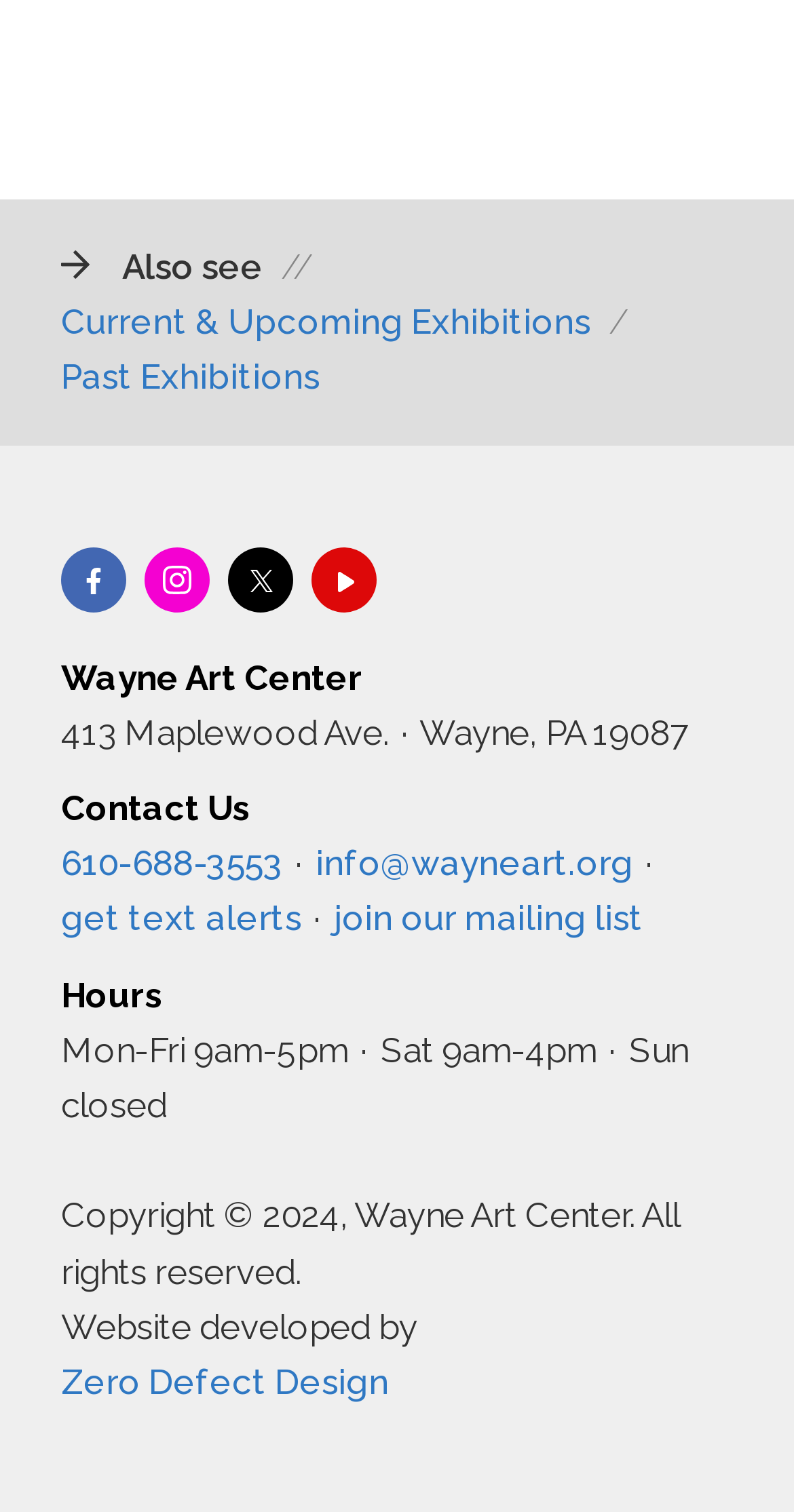Specify the bounding box coordinates of the element's area that should be clicked to execute the given instruction: "Contact us". The coordinates should be four float numbers between 0 and 1, i.e., [left, top, right, bottom].

[0.077, 0.521, 0.315, 0.548]